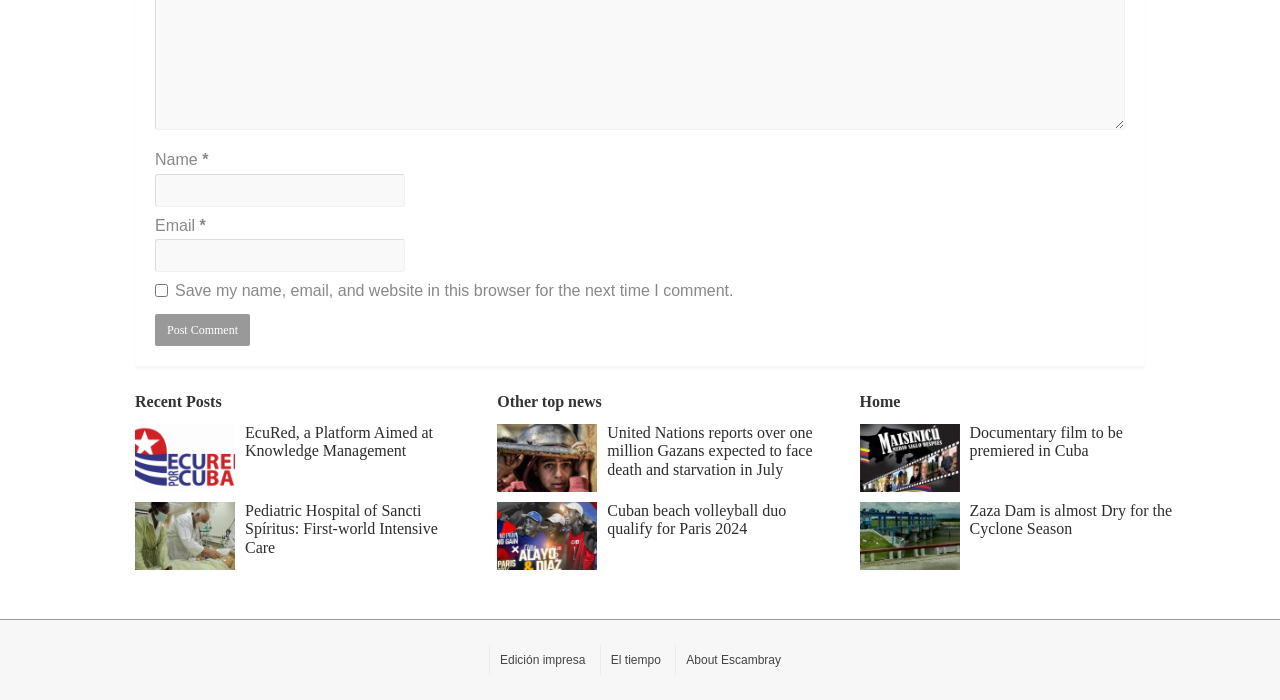Could you highlight the region that needs to be clicked to execute the instruction: "Read EcuRed, a Platform Aimed at Knowledge Management"?

[0.191, 0.605, 0.338, 0.656]